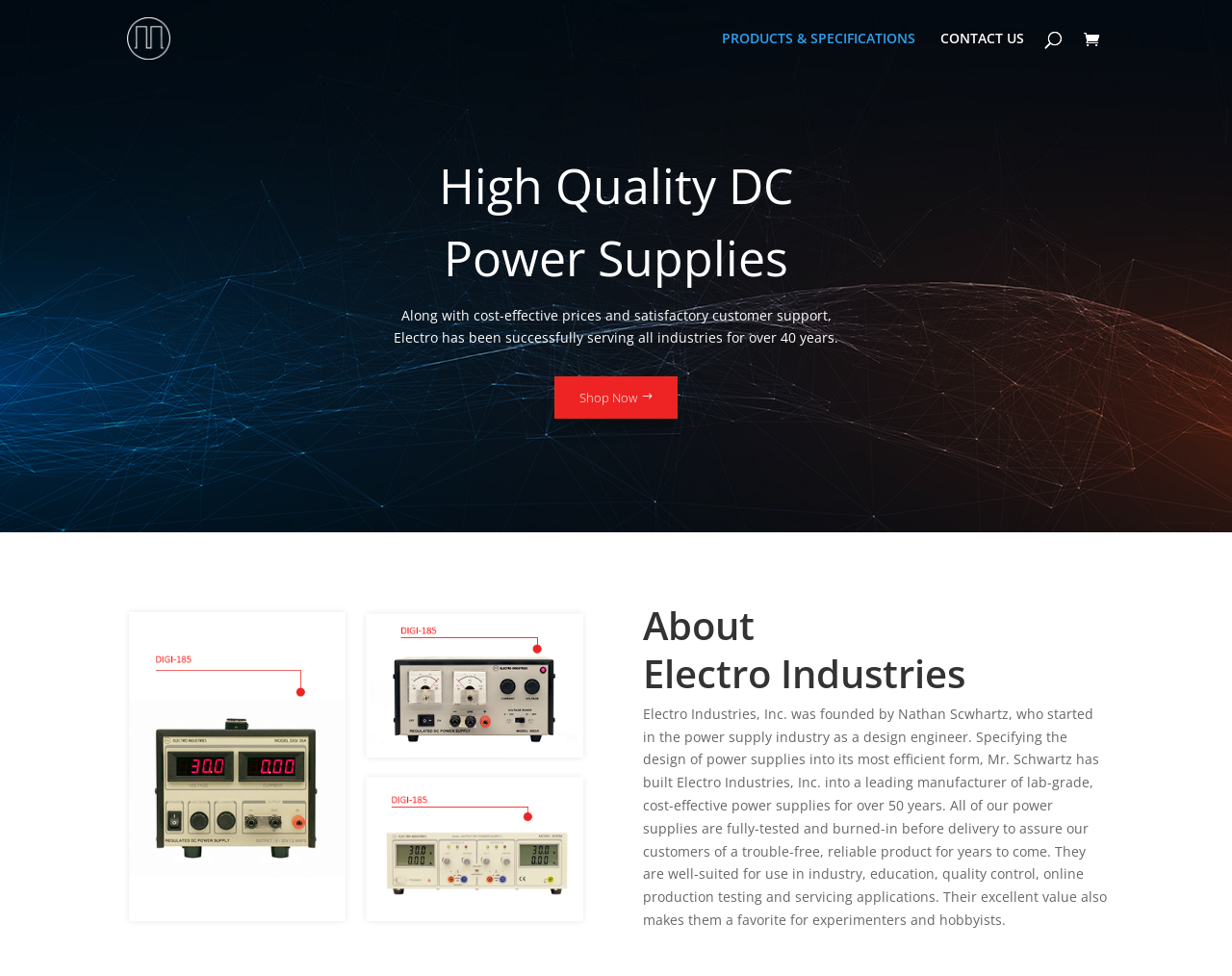Provide the bounding box coordinates of the HTML element described as: "Shop Now". The bounding box coordinates should be four float numbers between 0 and 1, i.e., [left, top, right, bottom].

[0.45, 0.386, 0.55, 0.429]